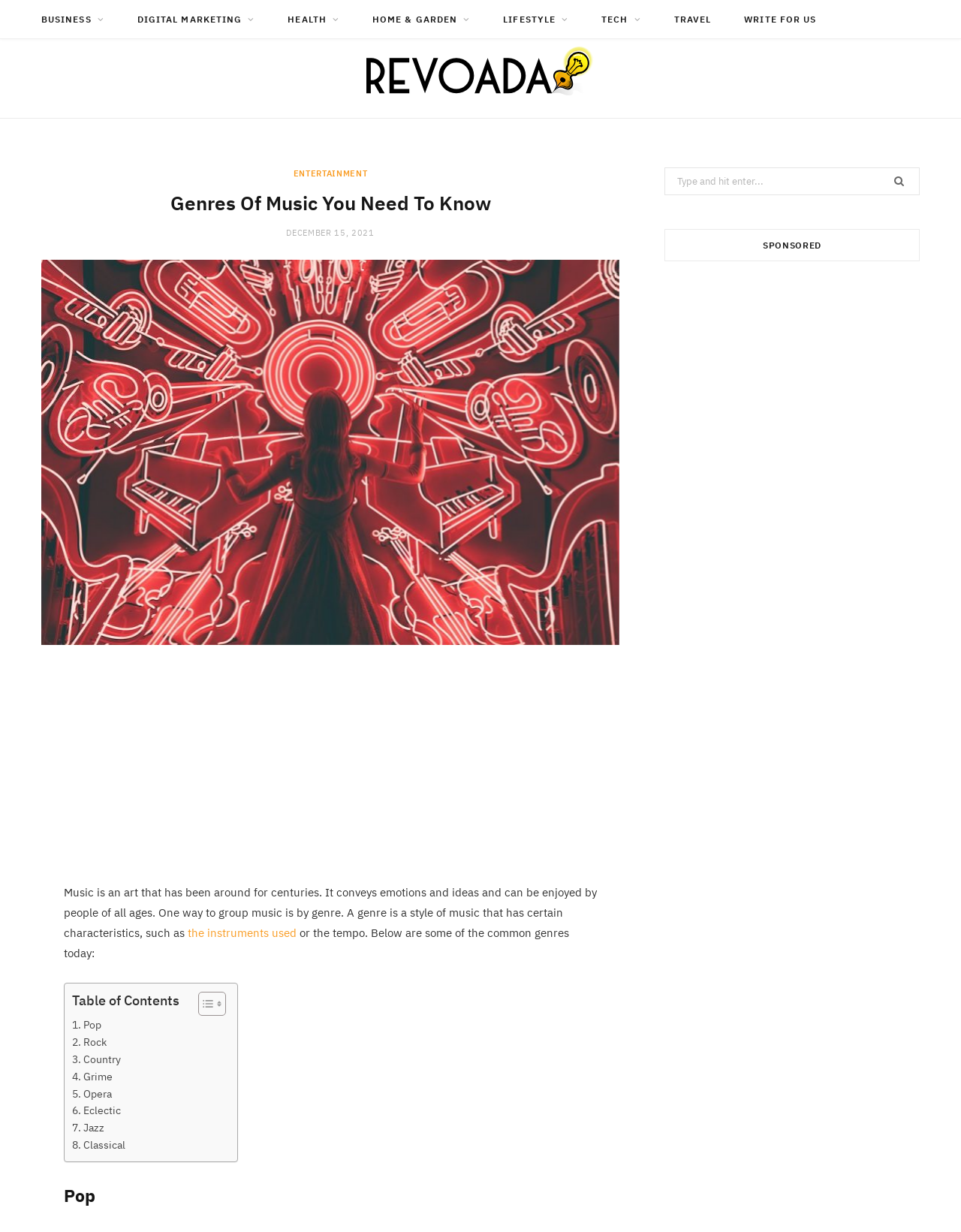Identify the bounding box coordinates of the region that needs to be clicked to carry out this instruction: "Search for something". Provide these coordinates as four float numbers ranging from 0 to 1, i.e., [left, top, right, bottom].

[0.691, 0.136, 0.957, 0.158]